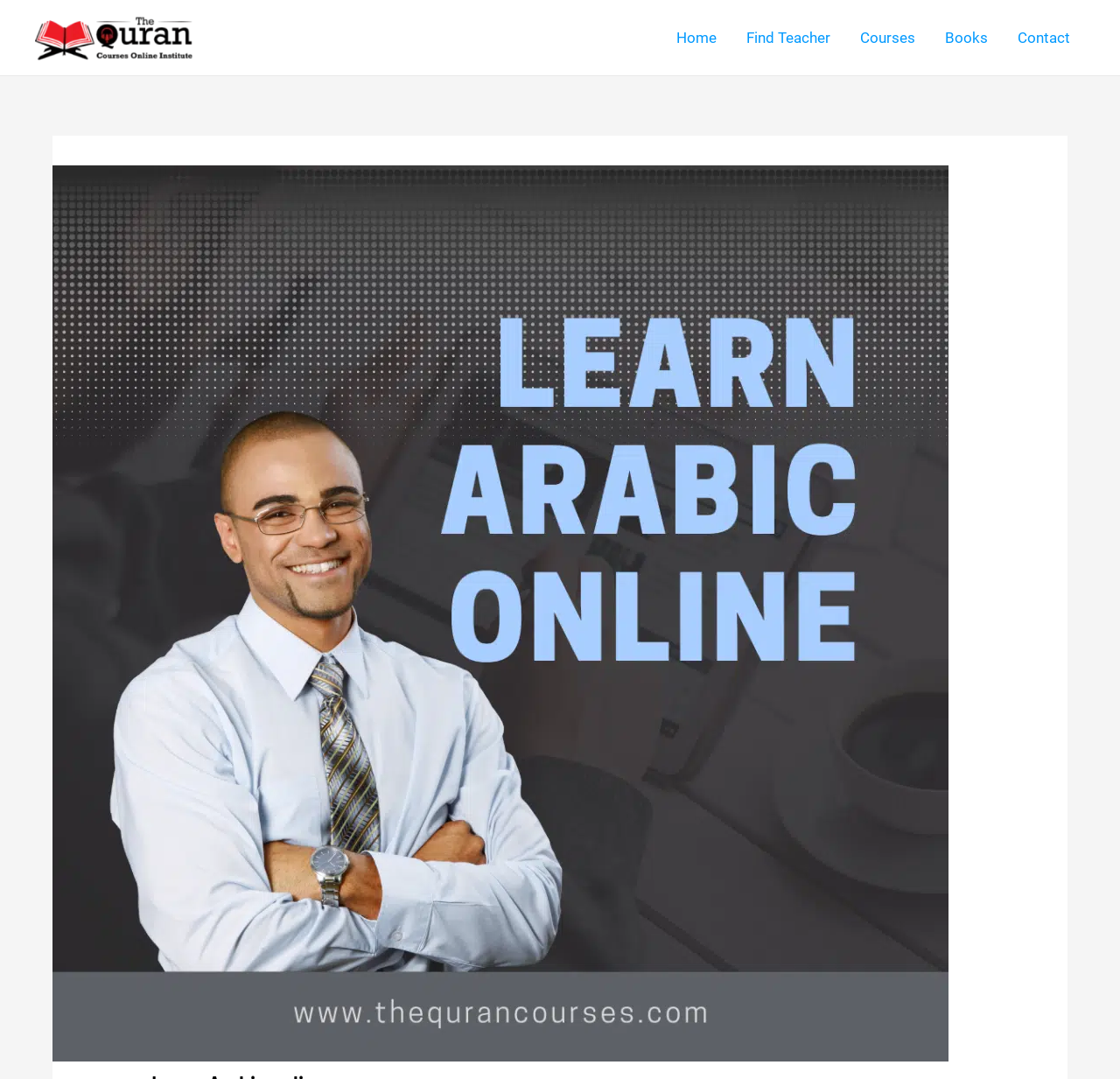Given the webpage screenshot, identify the bounding box of the UI element that matches this description: "Home".

[0.591, 0.007, 0.653, 0.063]